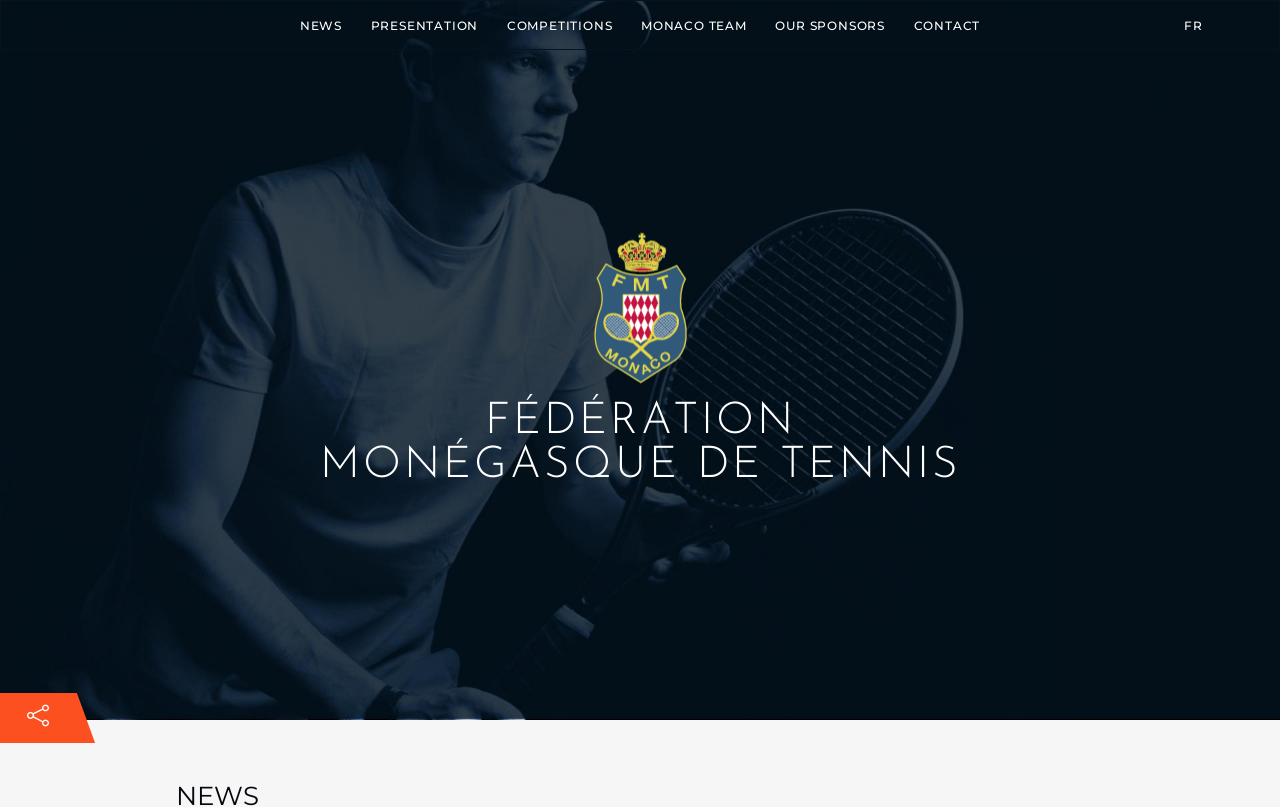Please find the bounding box coordinates of the element that you should click to achieve the following instruction: "read about The History". The coordinates should be presented as four float numbers between 0 and 1: [left, top, right, bottom].

[0.184, 0.12, 0.345, 0.15]